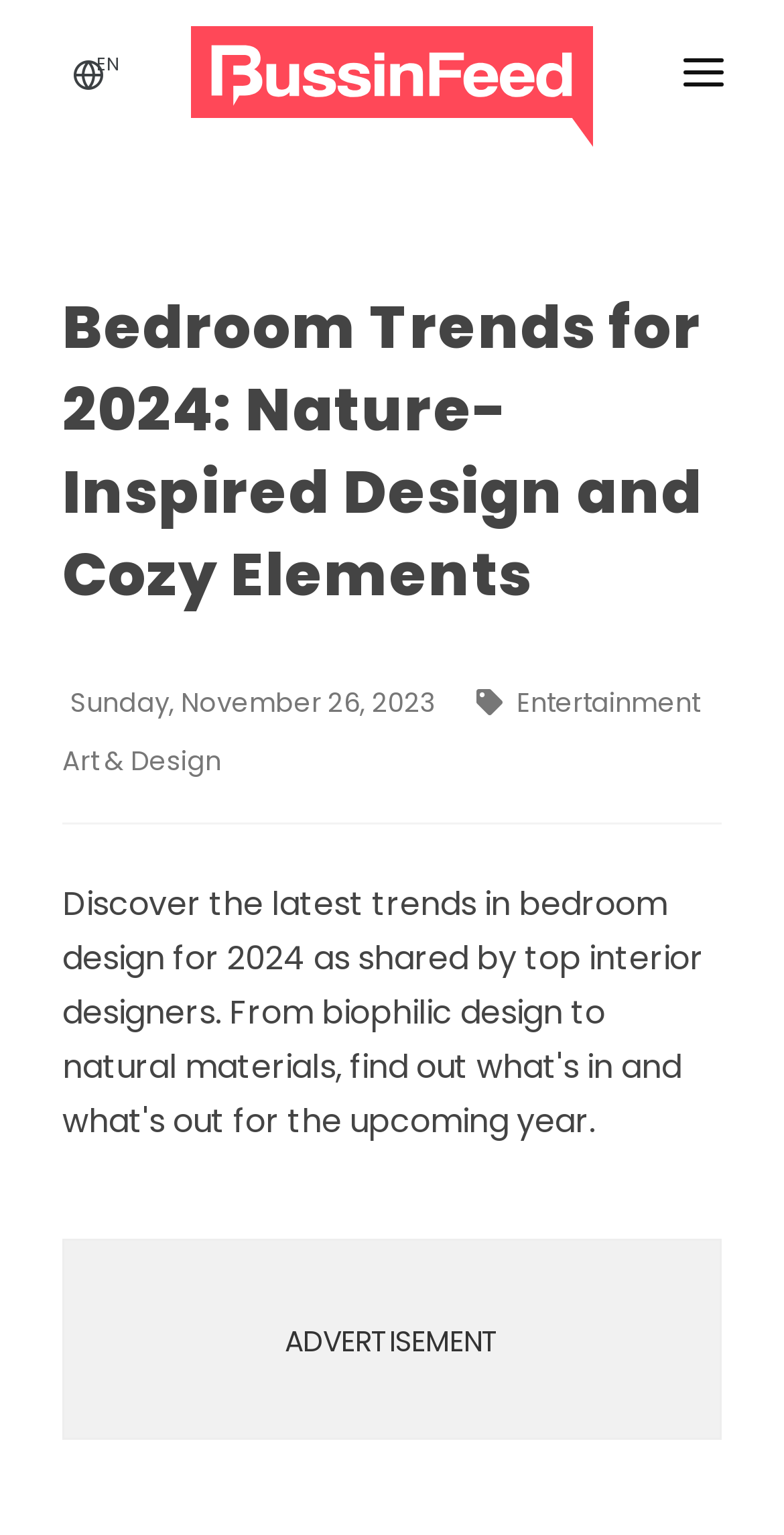Please reply with a single word or brief phrase to the question: 
What category is 'Art & Design' under?

ENTERTAINMENT